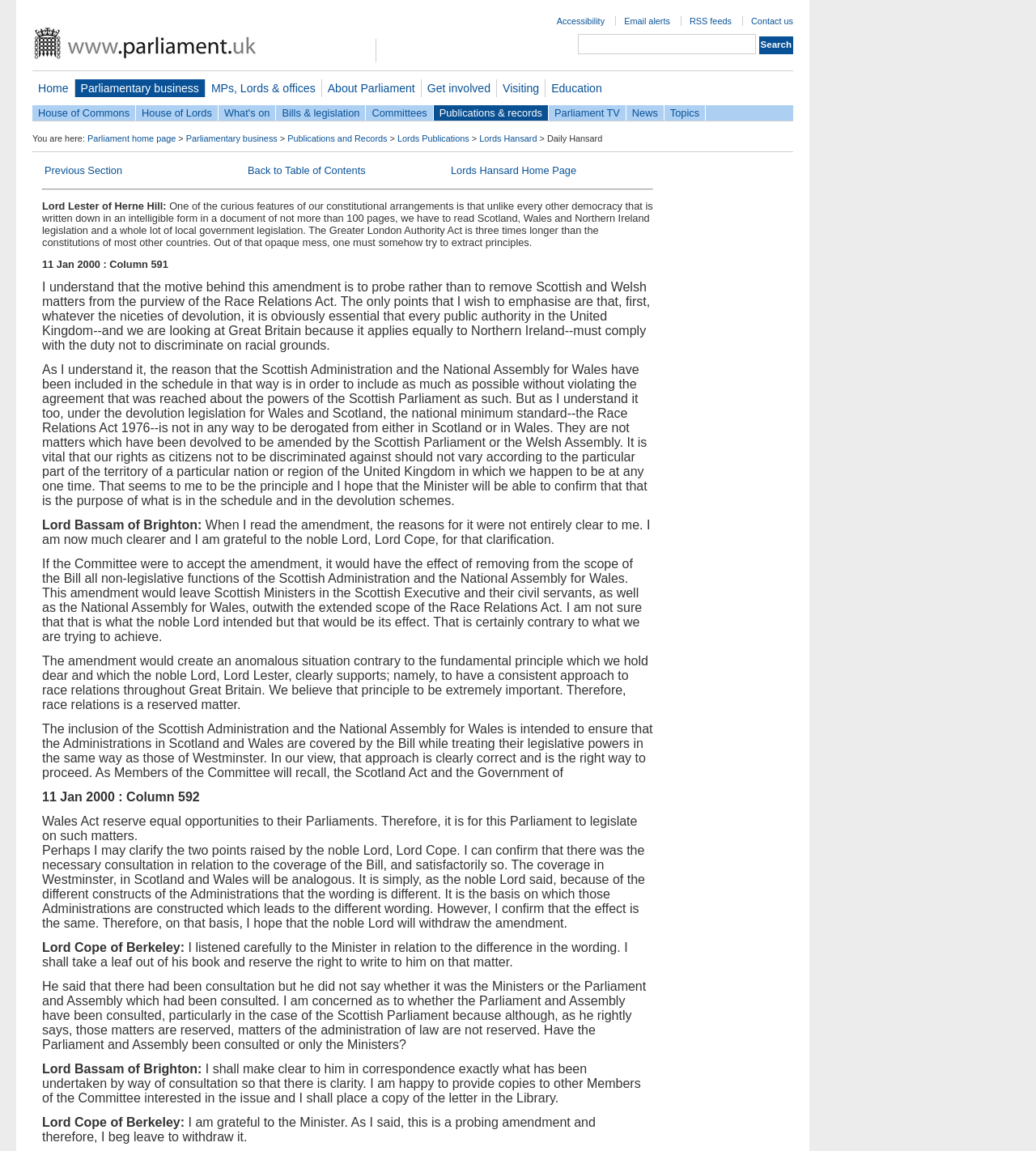Please respond in a single word or phrase: 
What is the topic of discussion in the Lords Hansard?

Race Relations Act